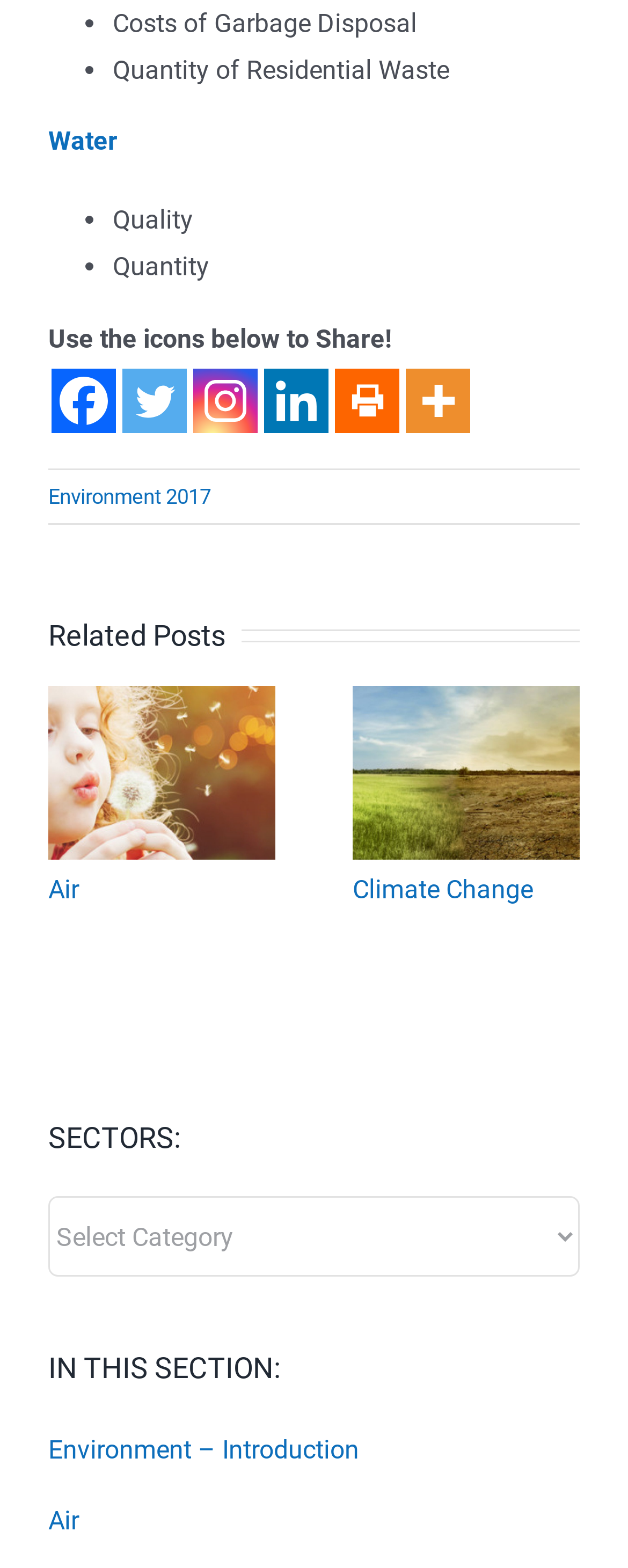How many social media sharing options are available?
Provide a comprehensive and detailed answer to the question.

I counted the number of link elements with social media platform names, such as 'Facebook', 'Twitter', 'Instagram', and 'Linkedin', and found that there are 4 social media sharing options available.